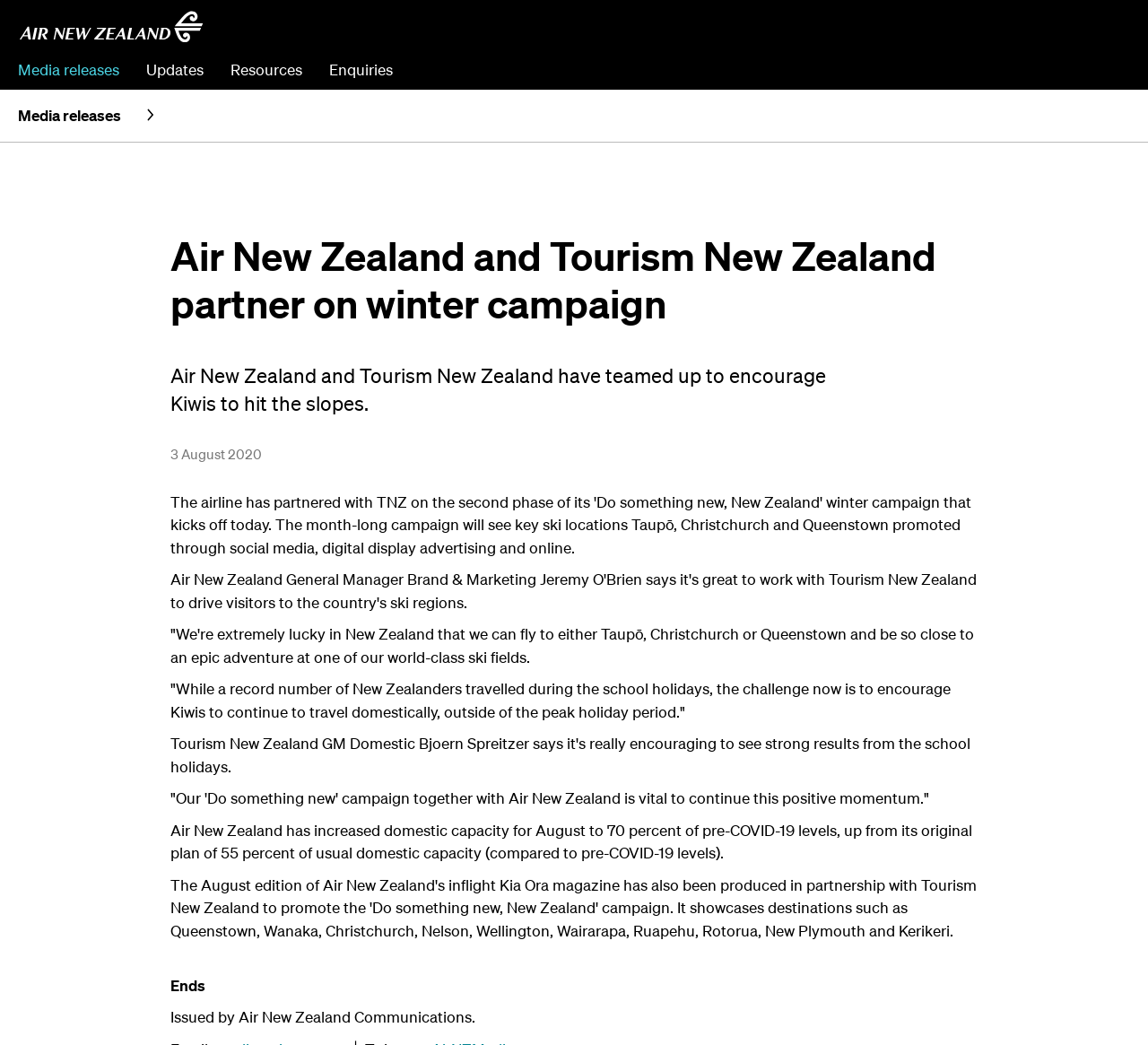Construct a comprehensive caption that outlines the webpage's structure and content.

The webpage appears to be a media release from Air New Zealand, with a focus on their partnership with Tourism New Zealand to promote domestic travel during the winter season. 

At the top left of the page, there is a logo of Air New Zealand, accompanied by a link to the header. Next to it, there are three links: "Media releases", "Updates", and a dropdown menu with "Resources" and "Enquiries" options. 

Below these links, there is a navigation bar that spans the entire width of the page. 

The main content of the page is divided into sections. The first section has a heading that announces the partnership between Air New Zealand and Tourism New Zealand. Below the heading, there is a brief summary of the partnership, which is the same as the meta description. 

The next section has a date, "3 August 2020", followed by three paragraphs of text that discuss the importance of domestic travel and the details of the partnership. 

Finally, there is a section with a statement about Air New Zealand's increased domestic capacity, followed by a conclusion and a footer with the issuer's information.